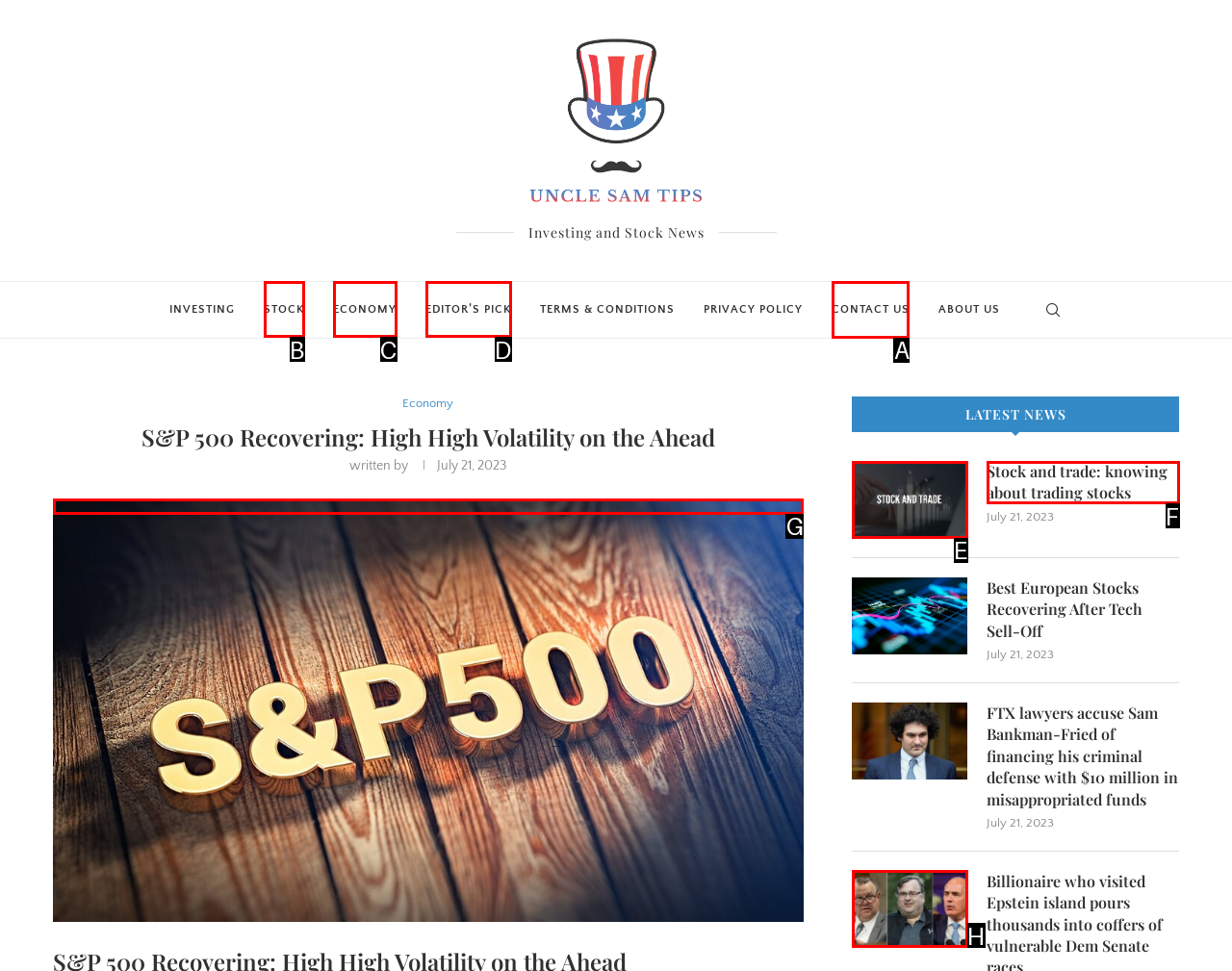Which HTML element should be clicked to complete the task: Check the 'CONTACT US' page? Answer with the letter of the corresponding option.

A